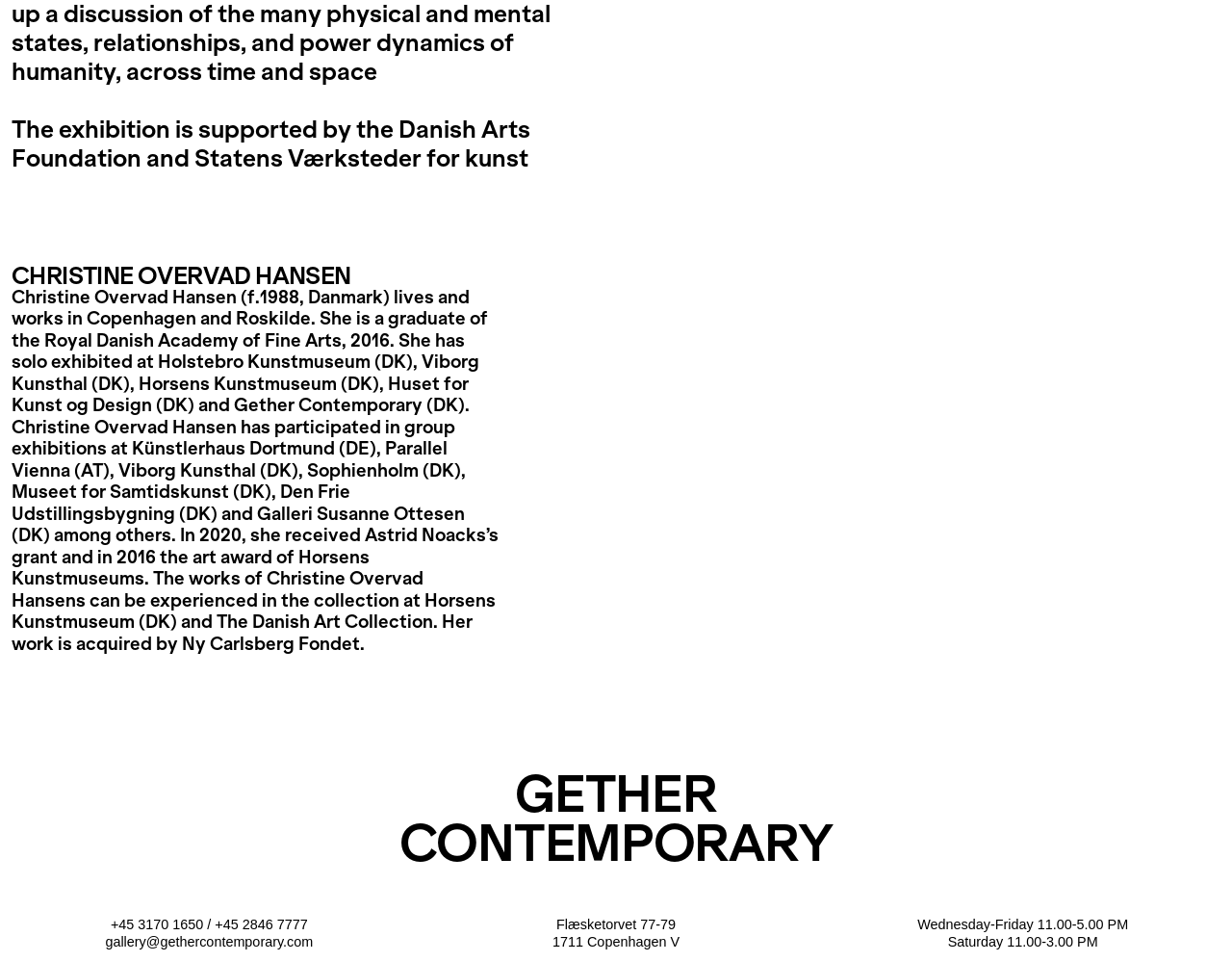What is the phone number of Gether Contemporary?
Please look at the screenshot and answer in one word or a short phrase.

+45 3170 1650